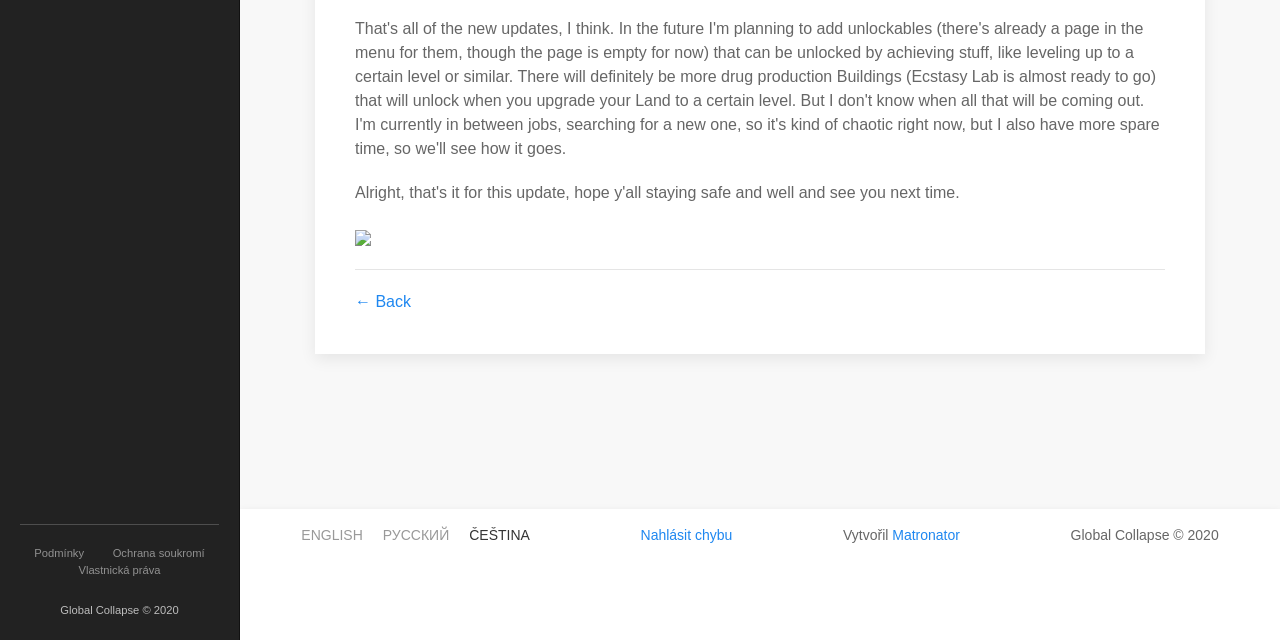Identify the bounding box of the UI component described as: "Podmínky".

[0.027, 0.855, 0.066, 0.874]